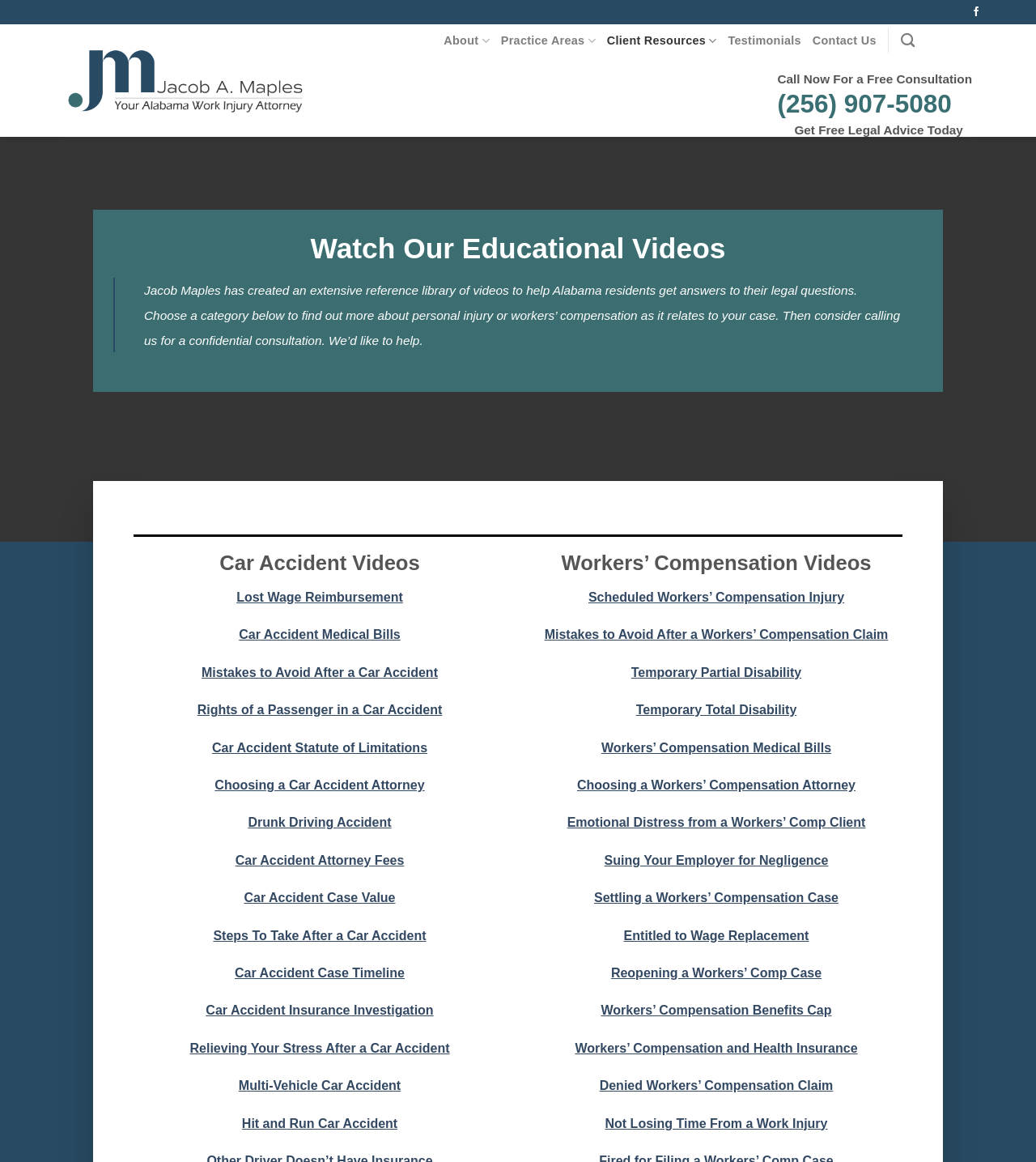What is the phone number to call for a free consultation?
Based on the visual details in the image, please answer the question thoroughly.

The phone number to call for a free consultation is located at the top right of the webpage, below the link 'Call Now For a Free Consultation'.